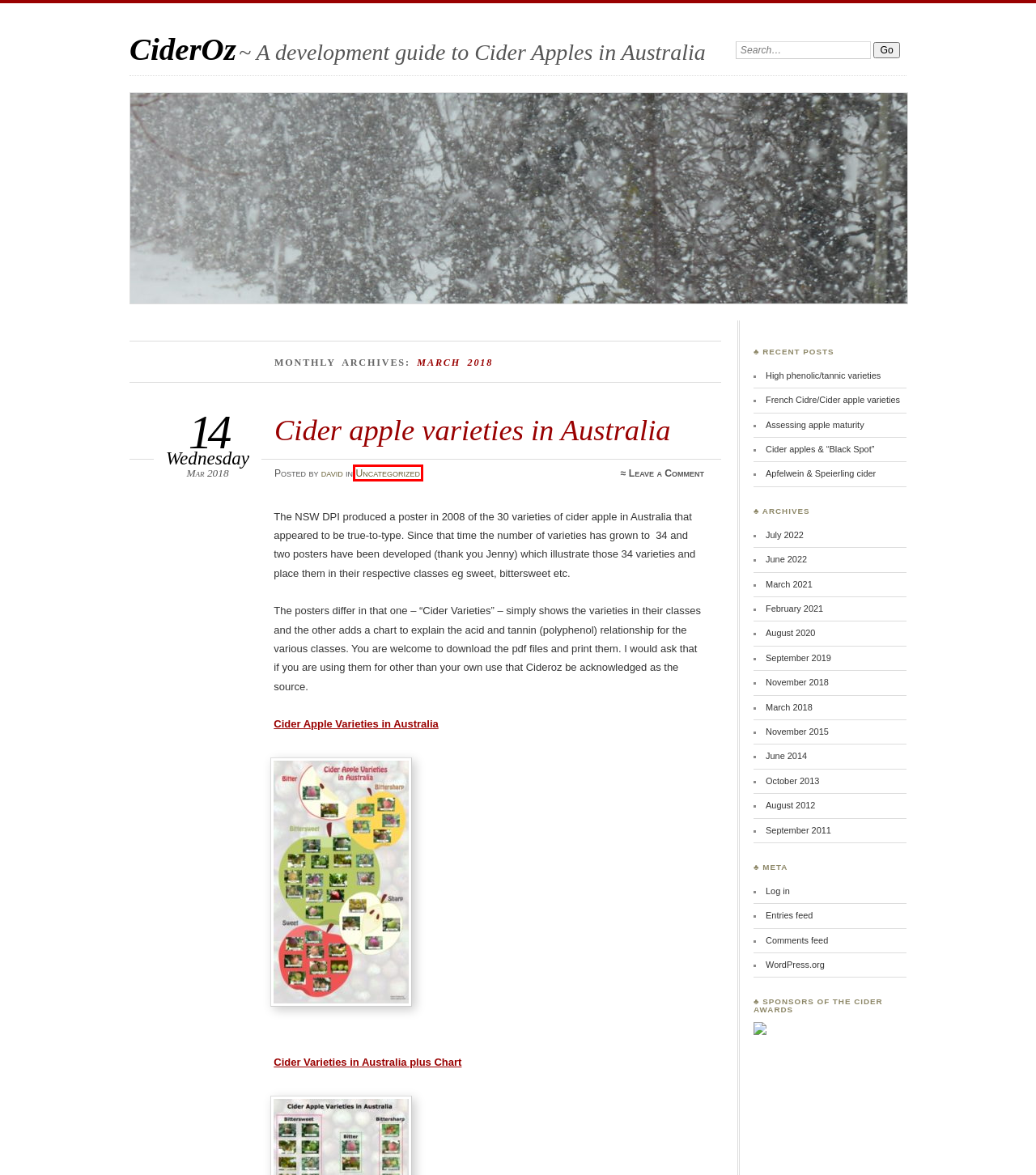You are presented with a screenshot of a webpage with a red bounding box. Select the webpage description that most closely matches the new webpage after clicking the element inside the red bounding box. The options are:
A. » 2018 » November CiderOz
B. Blog Tool, Publishing Platform, and CMS – WordPress.org
C. » Apfelwein & Speierling cider CiderOz
D. » Cider apples & “Black Spot” CiderOz
E. » 2011 » September CiderOz
F. » 2019 » September CiderOz
G. » Uncategorized CiderOz
H. » French Cidre/Cider apple varieties CiderOz

G